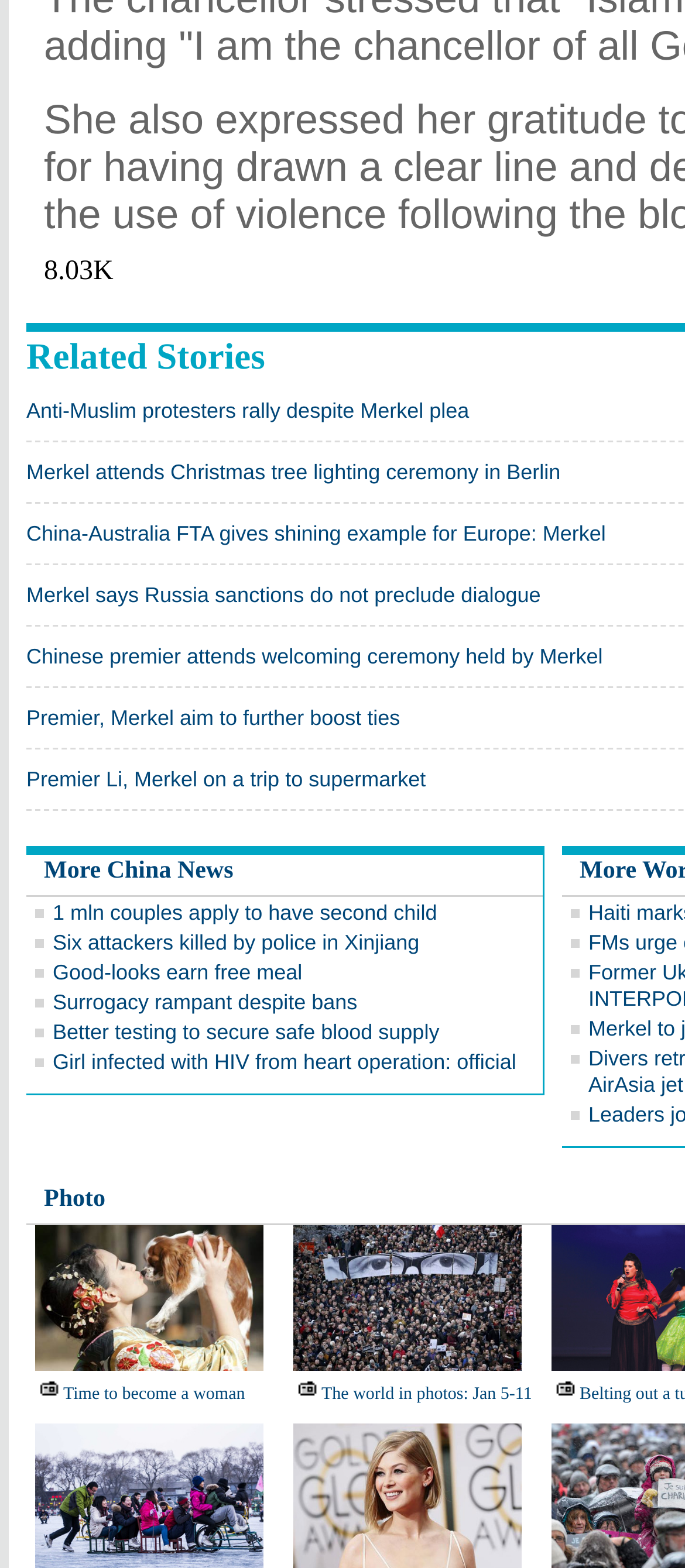Identify the bounding box coordinates of the clickable section necessary to follow the following instruction: "Browse 'Premier Li, Merkel on a trip to supermarket'". The coordinates should be presented as four float numbers from 0 to 1, i.e., [left, top, right, bottom].

[0.038, 0.489, 0.622, 0.505]